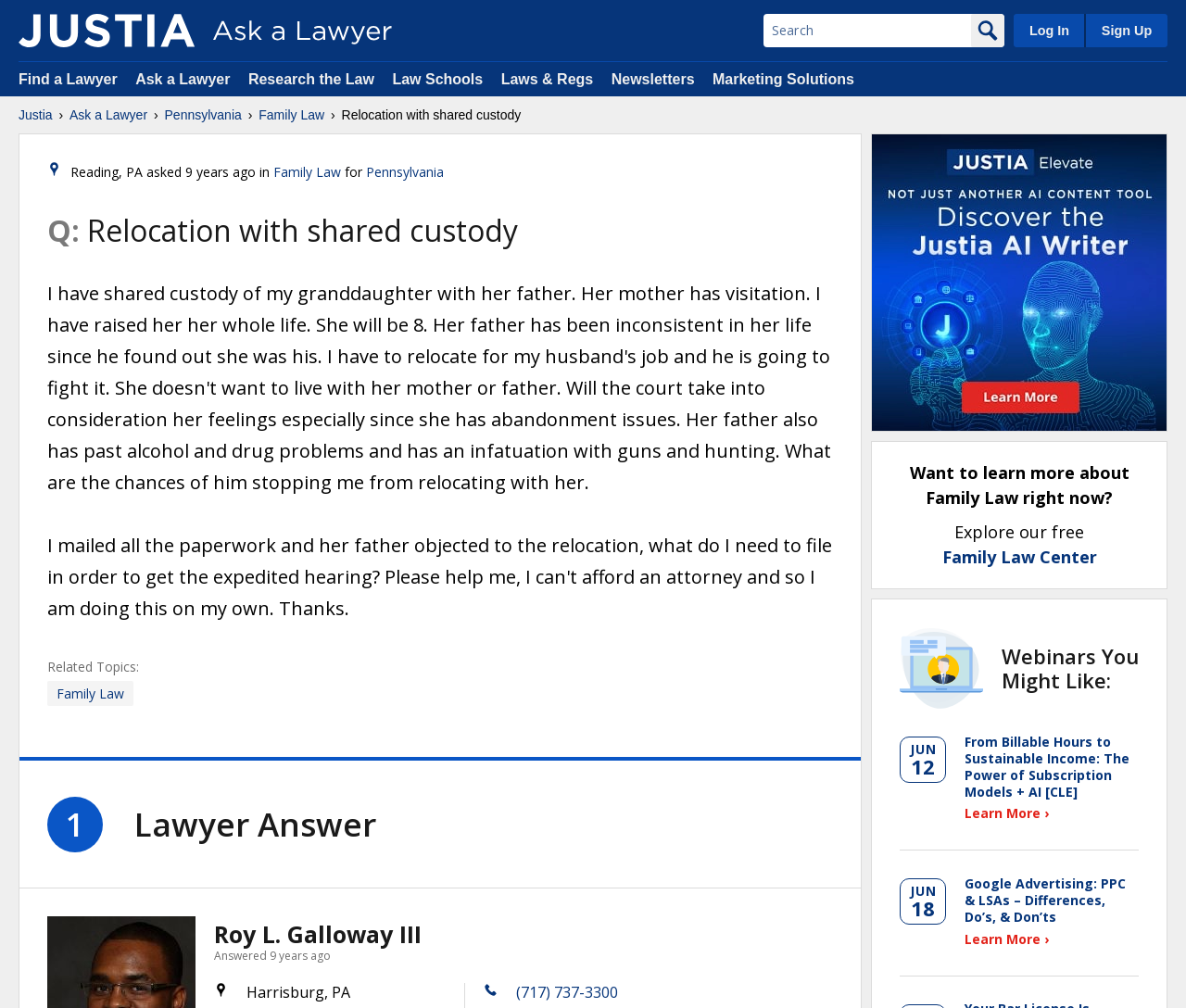Please identify the bounding box coordinates for the region that you need to click to follow this instruction: "Follow on Facebook".

None